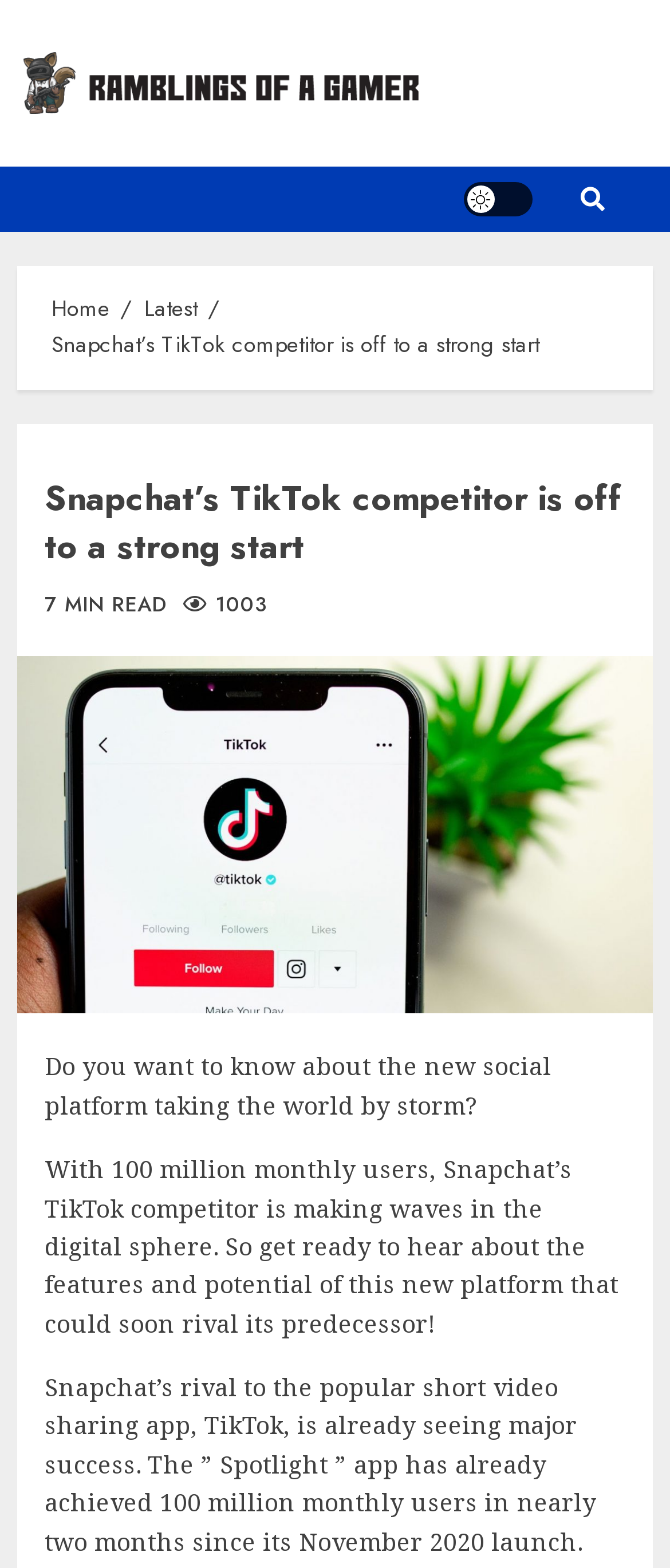What is the name of the image on the webpage?
Look at the image and respond with a one-word or short-phrase answer.

snap 100m maus january 175kkastrenakes theverge